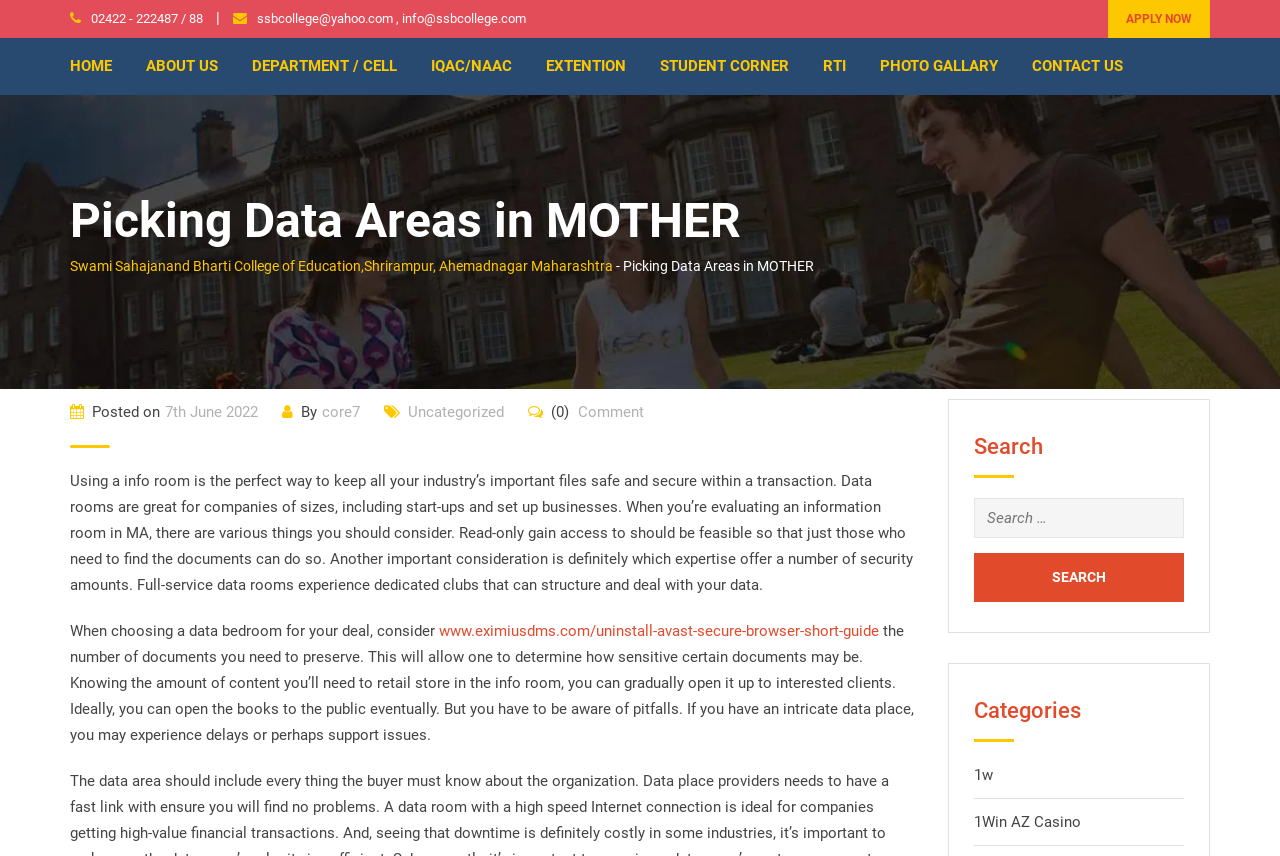Provide a thorough description of the webpage's content and layout.

The webpage appears to be a blog or article page from Swami Sahajanand Bharti College of Education, Shrirampur, Ahemadnagar Maharashtra. At the top, there is a navigation menu with links to various sections of the website, including "HOME", "ABOUT US", "DEPARTMENT / CELL", and others. Below the navigation menu, there is a heading that reads "Picking Data Areas in MOTHER".

On the left side of the page, there is a section with contact information, including a phone number and two email addresses. Below this section, there is a link to "APPLY NOW". 

The main content of the page is an article about using data rooms to keep important files safe and secure. The article discusses the benefits of using data rooms, including read-only access and multiple security levels. It also provides guidance on how to choose a data room, including considering the number of documents that need to be stored.

On the right side of the page, there is a search bar with a button labeled "SEARCH". Below the search bar, there are headings for "Categories" and a list of links to various categories.

There are no images on the page. The overall layout is organized, with clear headings and concise text.